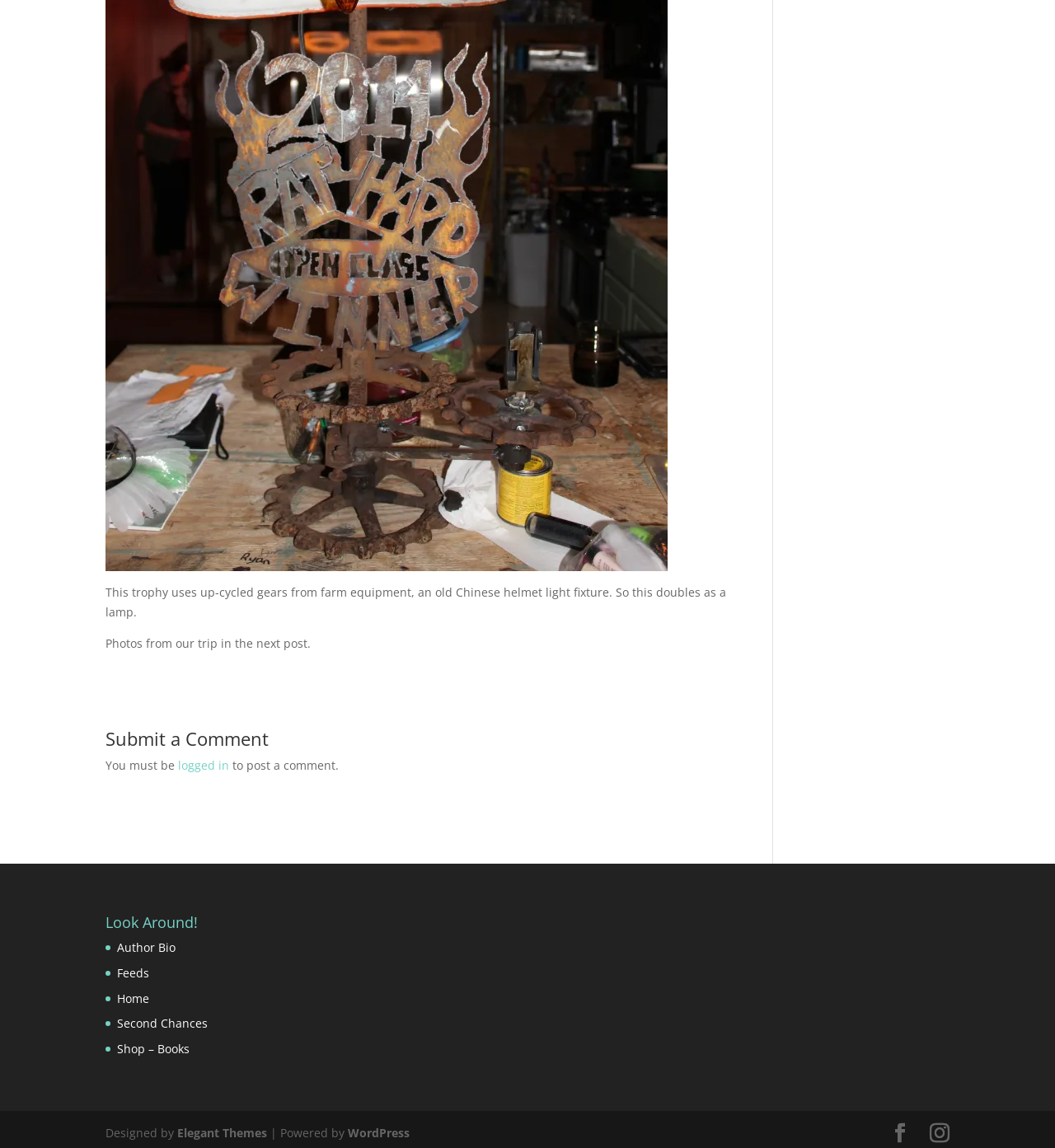What is the name of the section below the trophy image?
Look at the image and provide a detailed response to the question.

The heading element with the text 'Look Around!' is located below the trophy image, indicating that it is the name of the section.